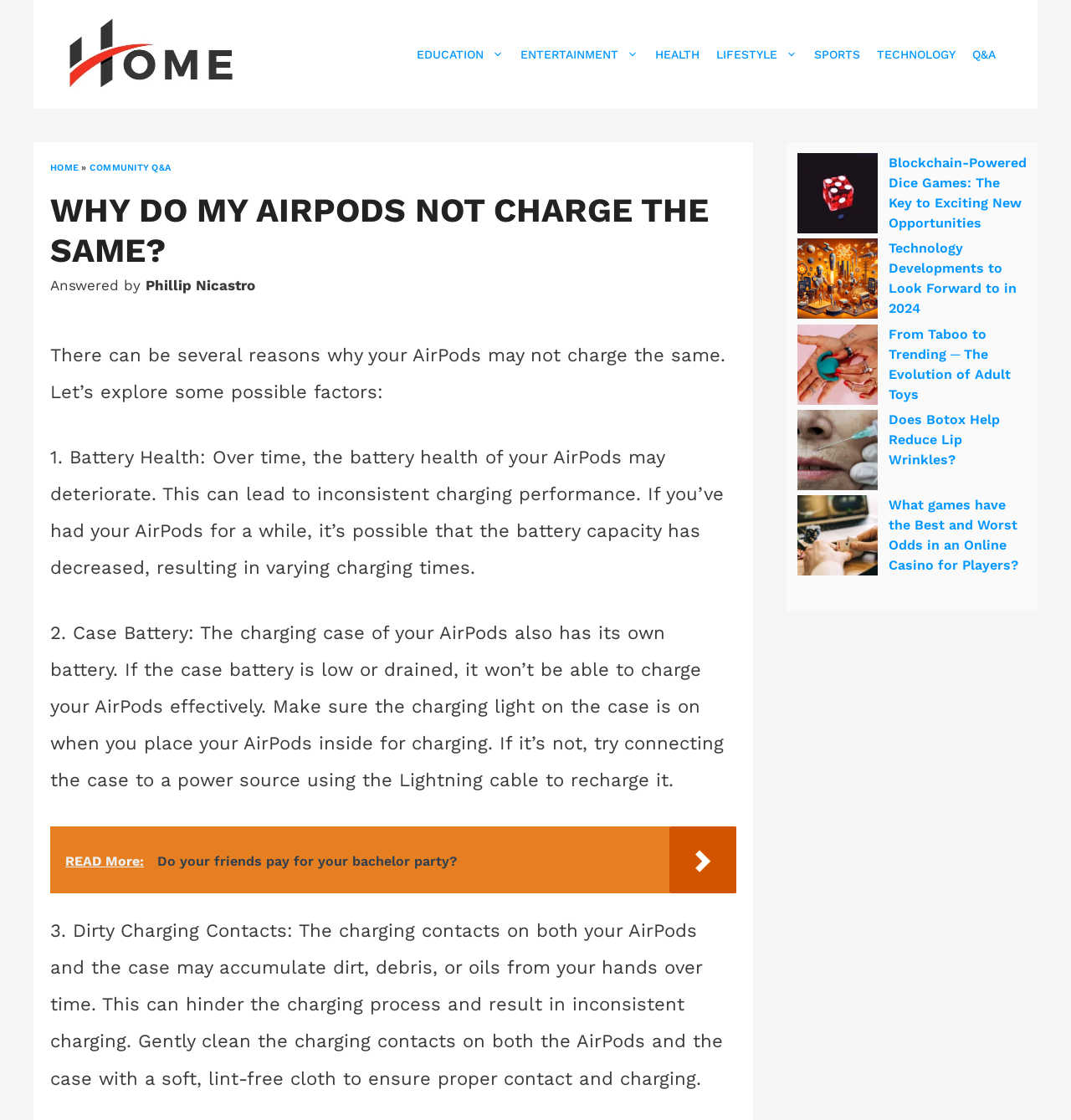Please identify the bounding box coordinates of the clickable region that I should interact with to perform the following instruction: "Read the article about 'Blockchain-Powered Dice Games'". The coordinates should be expressed as four float numbers between 0 and 1, i.e., [left, top, right, bottom].

[0.745, 0.136, 0.82, 0.212]